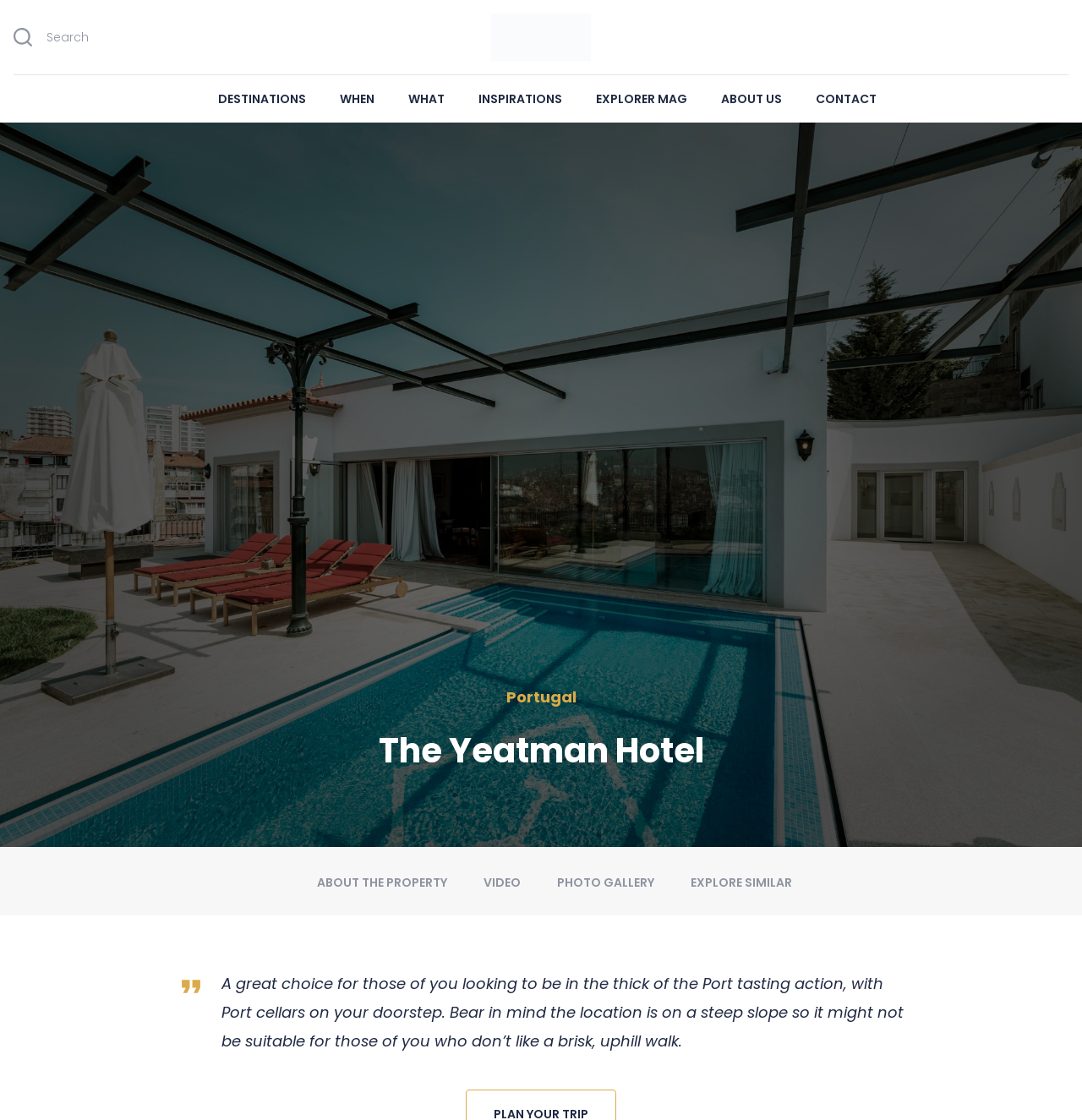Please examine the image and answer the question with a detailed explanation:
What is the advantage of the hotel's location?

I found the answer by reading the static text element on the webpage, which says 'A great choice for those of you looking to be in the thick of the Port tasting action, with Port cellars on your doorstep.' This suggests that the hotel's location is advantageous because it is close to Port cellars.